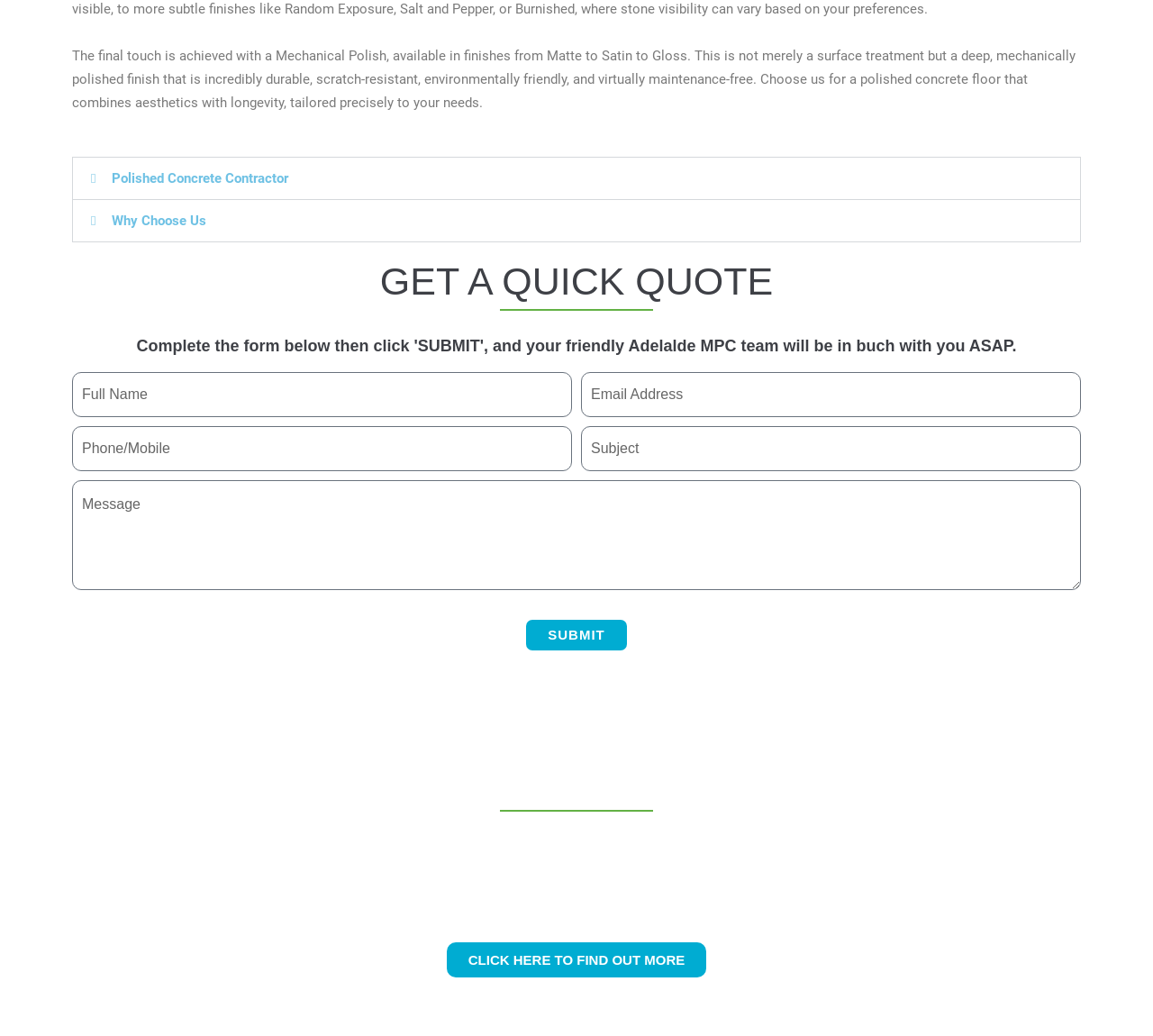Bounding box coordinates are specified in the format (top-left x, top-left y, bottom-right x, bottom-right y). All values are floating point numbers bounded between 0 and 1. Please provide the bounding box coordinate of the region this sentence describes: Why Choose Us

[0.096, 0.205, 0.179, 0.221]